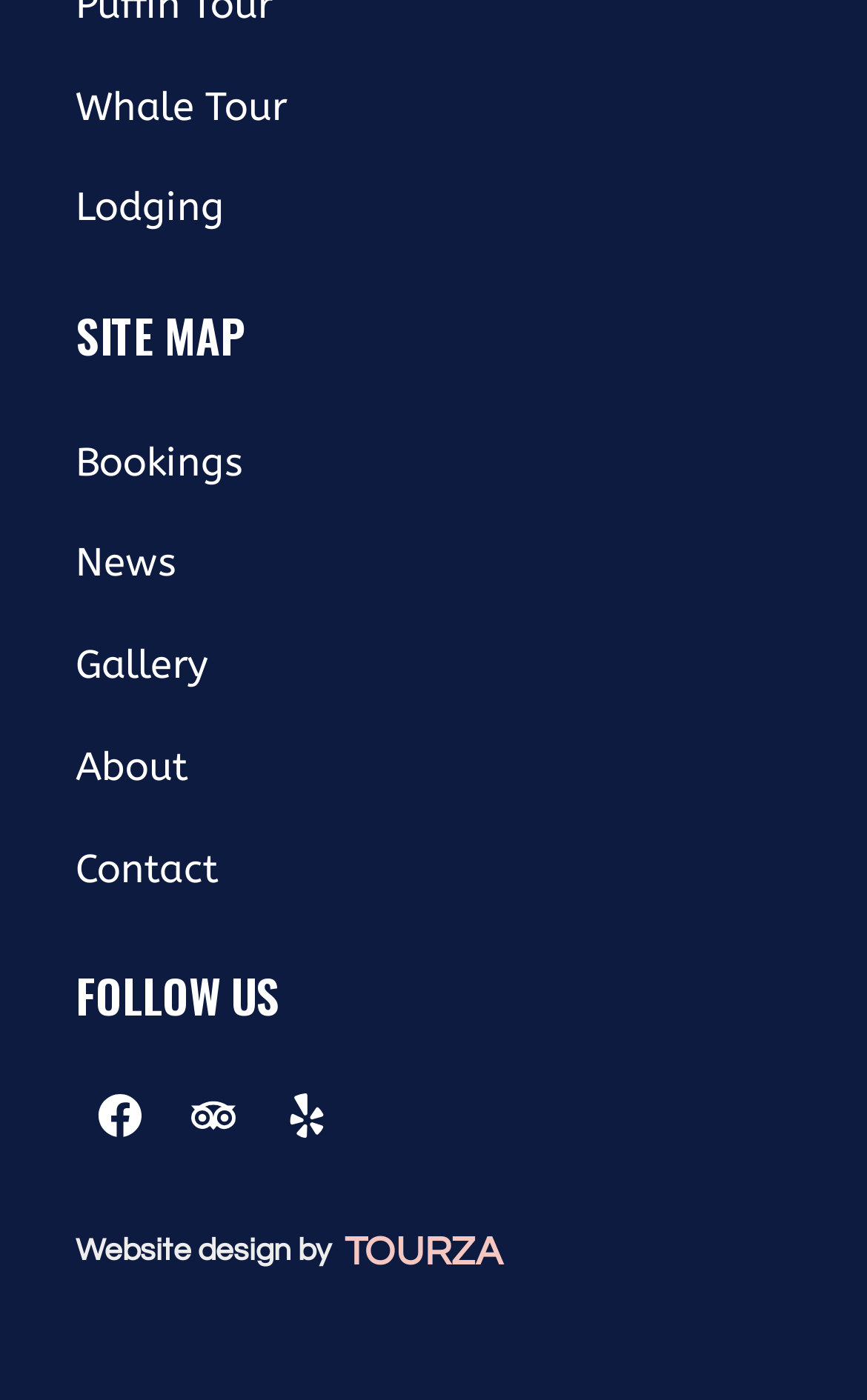Based on the description "Blog", find the bounding box of the specified UI element.

None